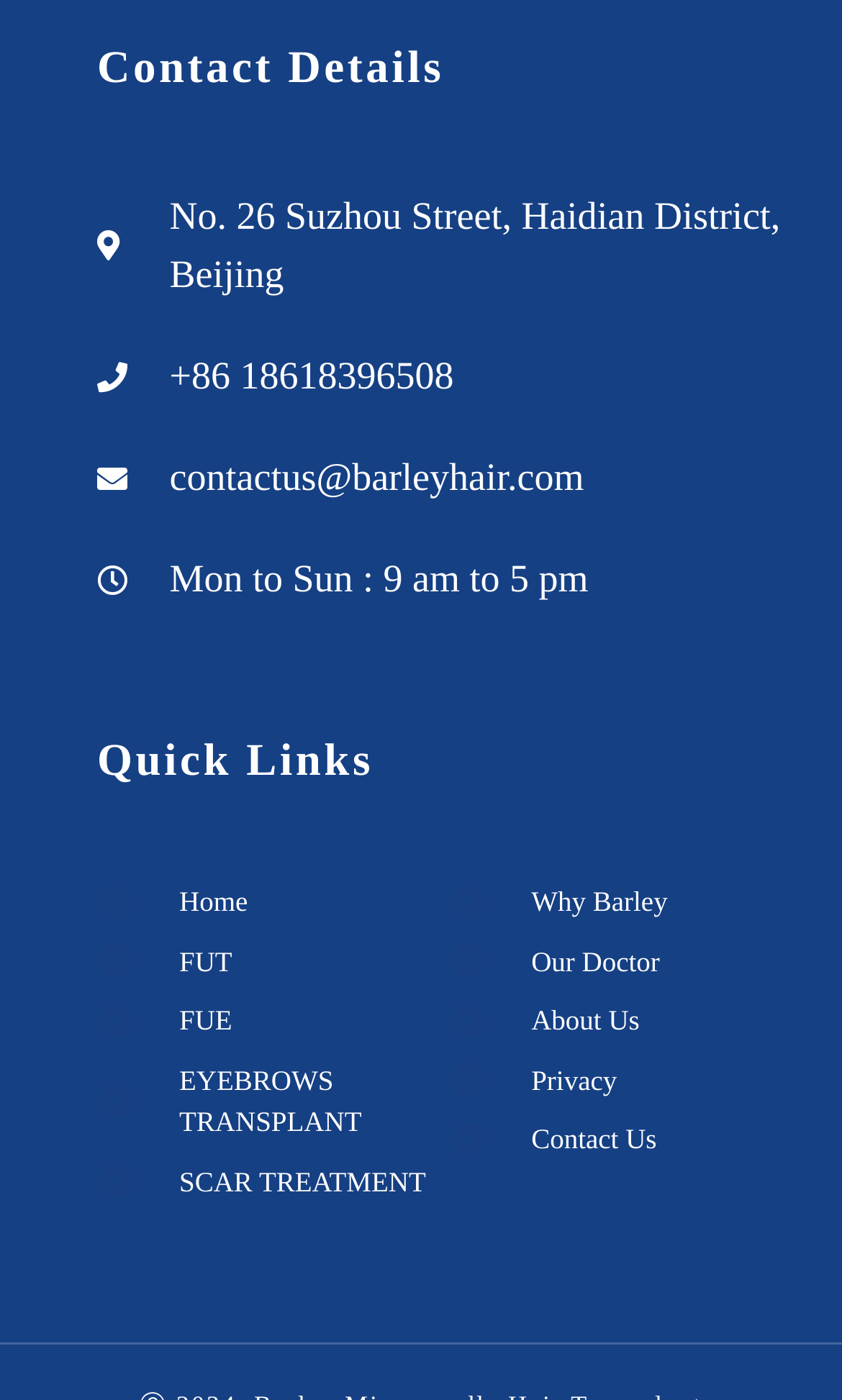Provide a one-word or short-phrase answer to the question:
What is the phone number for contact?

+86 18618396508